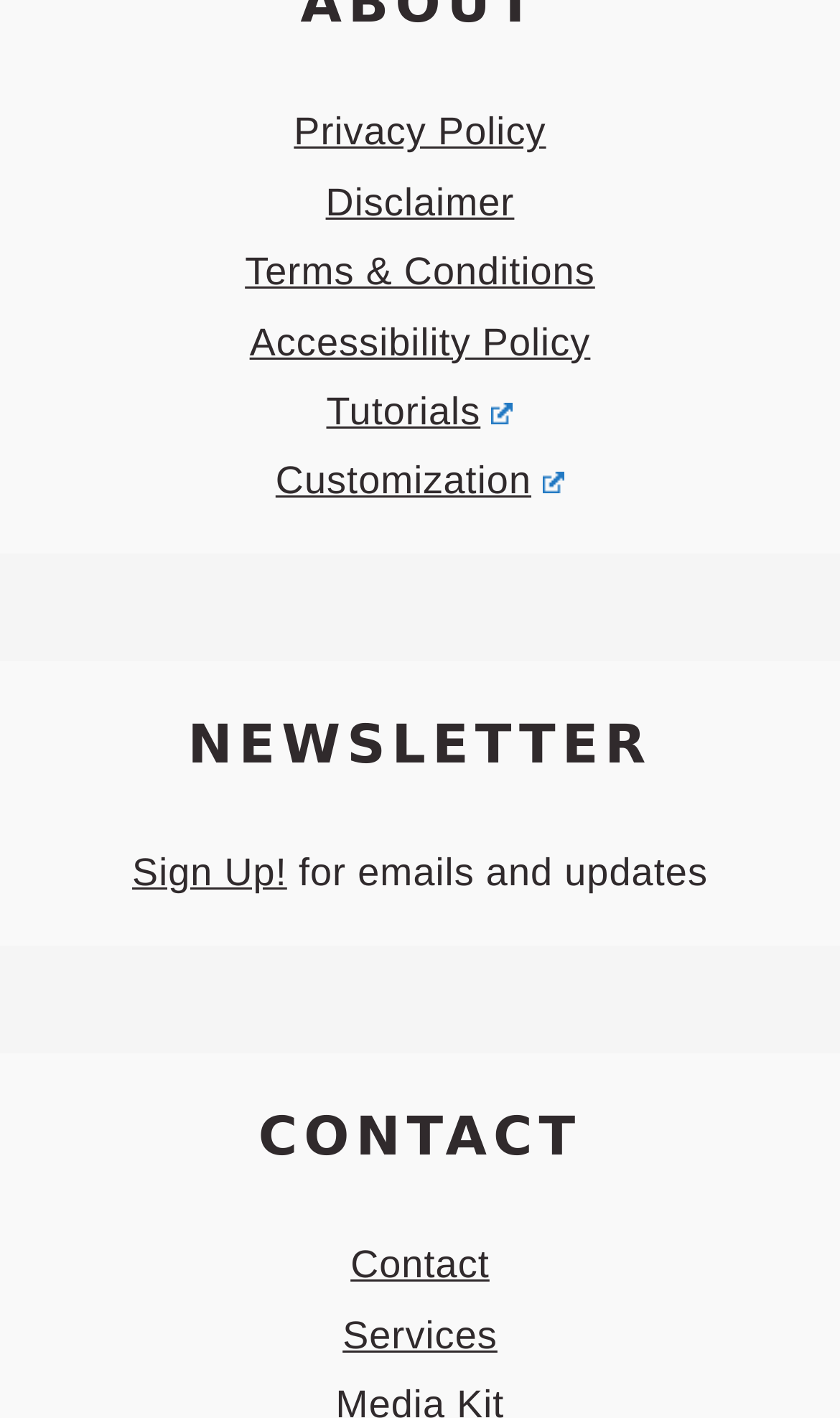Please give the bounding box coordinates of the area that should be clicked to fulfill the following instruction: "Learn about customization". The coordinates should be in the format of four float numbers from 0 to 1, i.e., [left, top, right, bottom].

[0.328, 0.324, 0.672, 0.354]